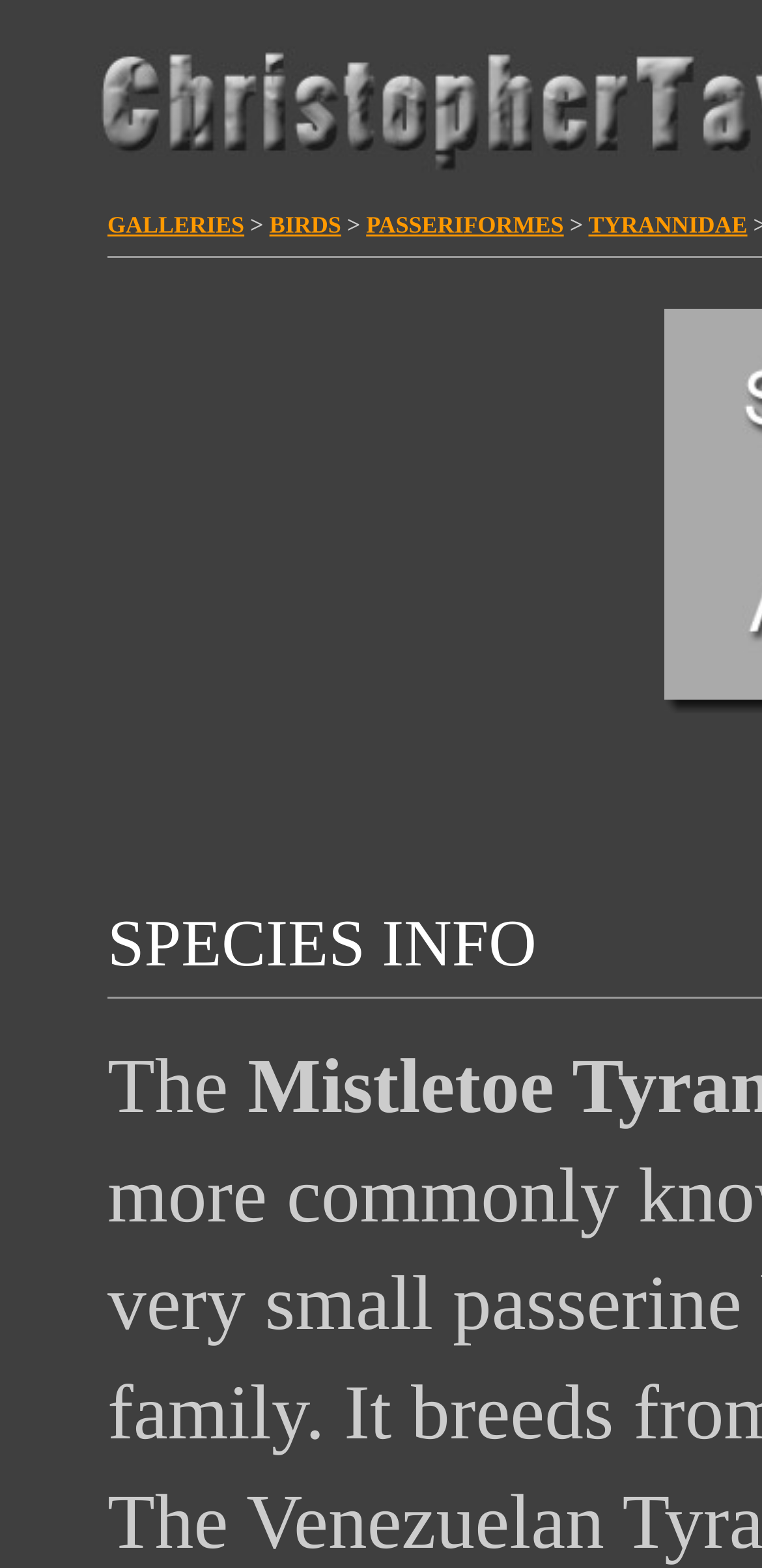Given the element description, predict the bounding box coordinates in the format (top-left x, top-left y, bottom-right x, bottom-right y). Make sure all values are between 0 and 1. Here is the element description: TYRANNIDAE

[0.772, 0.135, 0.981, 0.152]